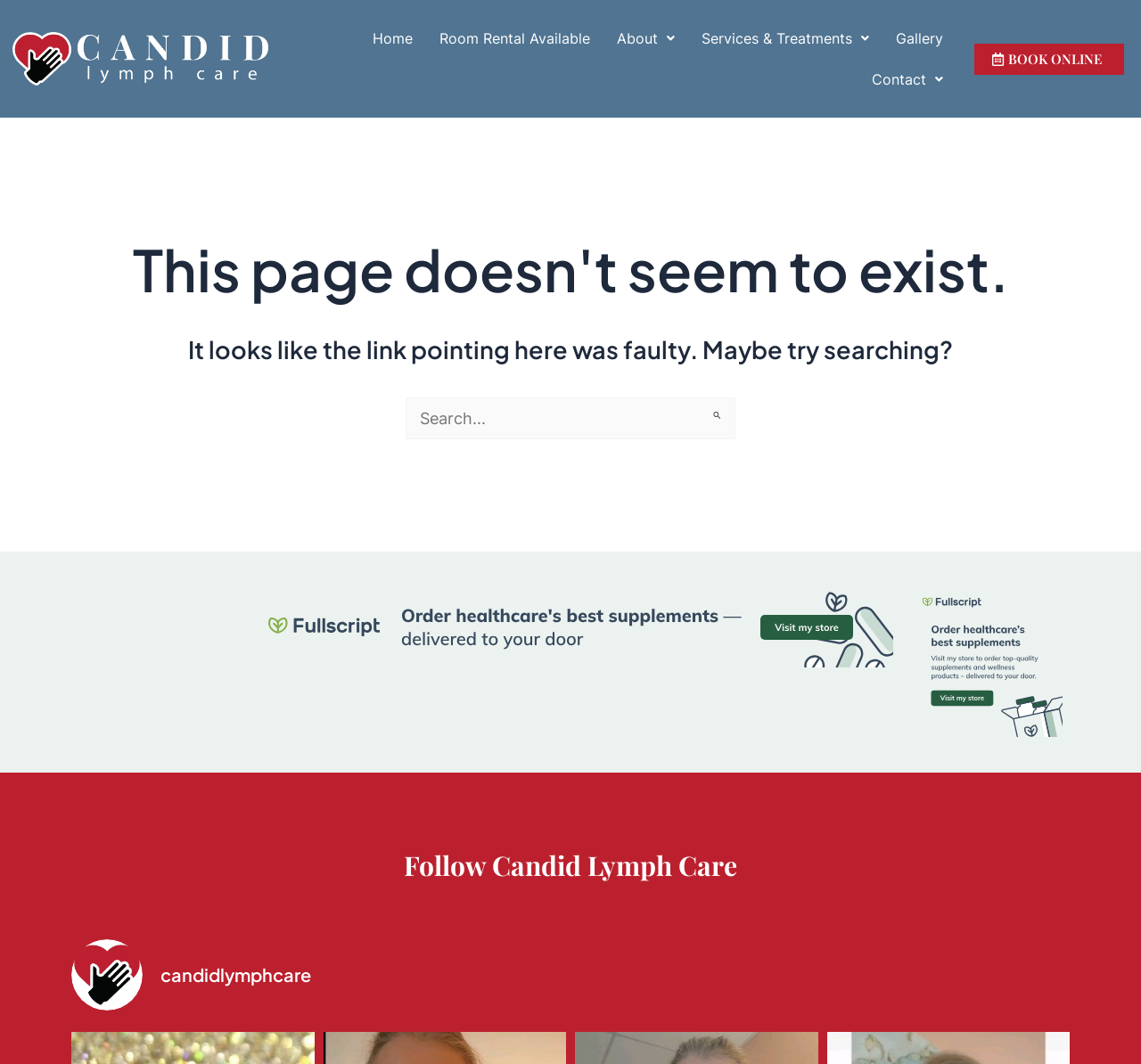What is the purpose of the search bar?
Please provide a comprehensive answer based on the contents of the image.

I inferred the purpose of the search bar by its location and the text 'Search for:' next to it, which implies that it is meant to help users find specific content within the website.